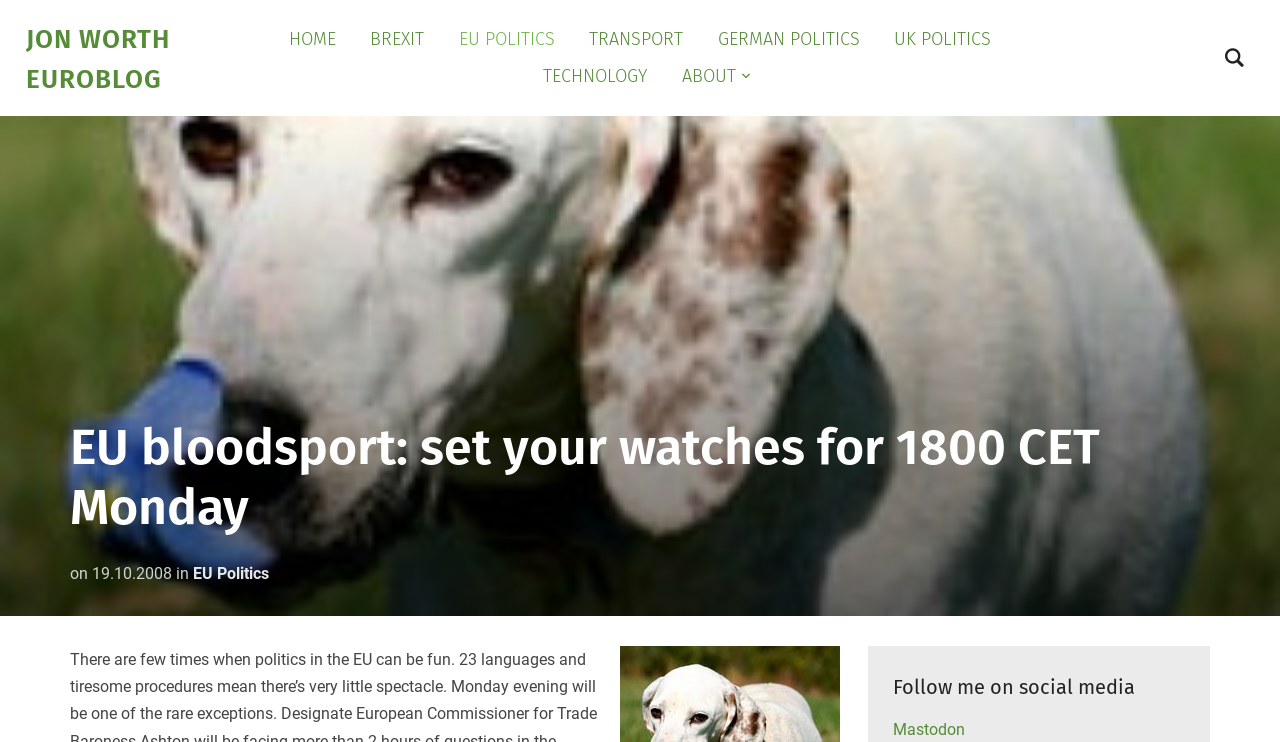Pinpoint the bounding box coordinates of the area that should be clicked to complete the following instruction: "follow on Mastodon". The coordinates must be given as four float numbers between 0 and 1, i.e., [left, top, right, bottom].

[0.698, 0.97, 0.754, 0.996]